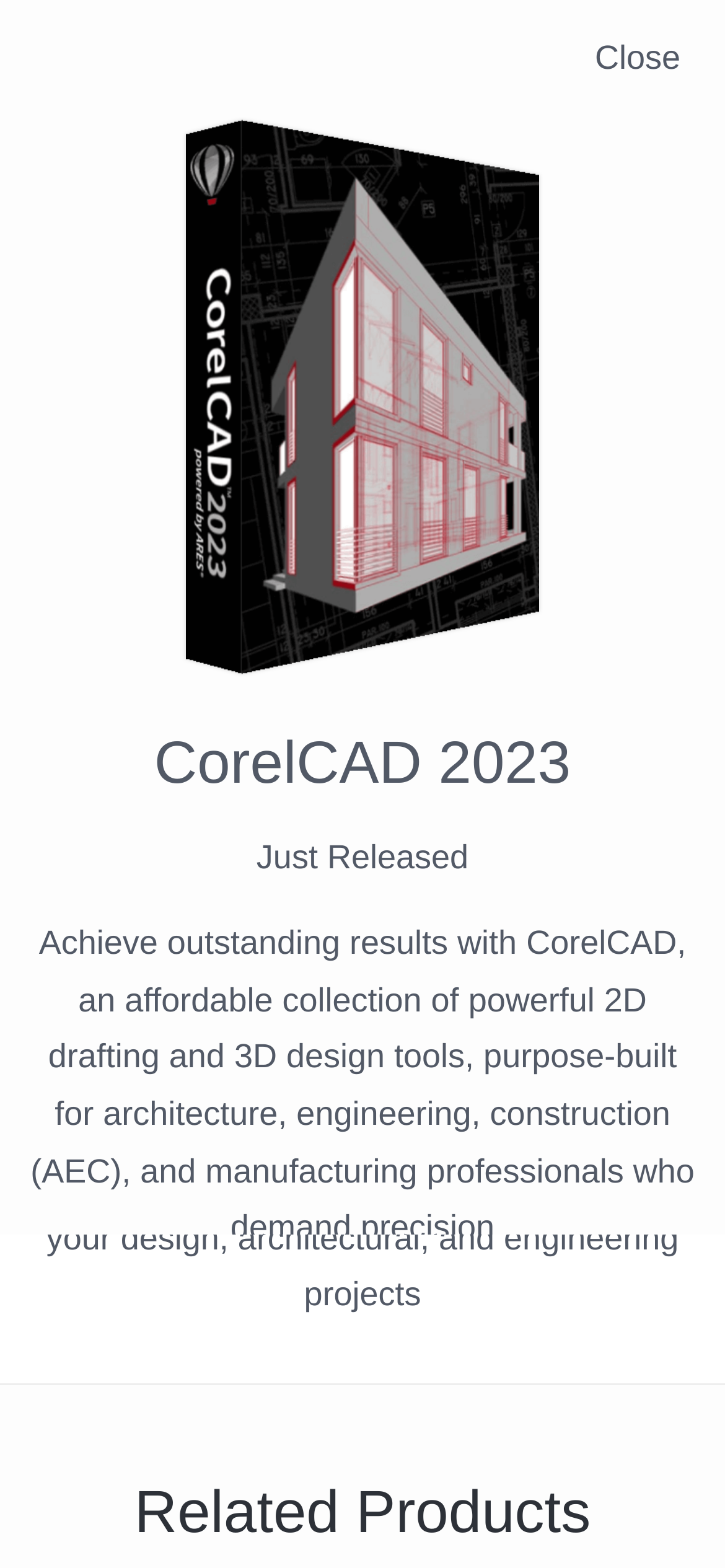Extract the bounding box coordinates for the UI element described as: "CorelCAD 2023".

[0.527, 0.826, 0.85, 0.85]